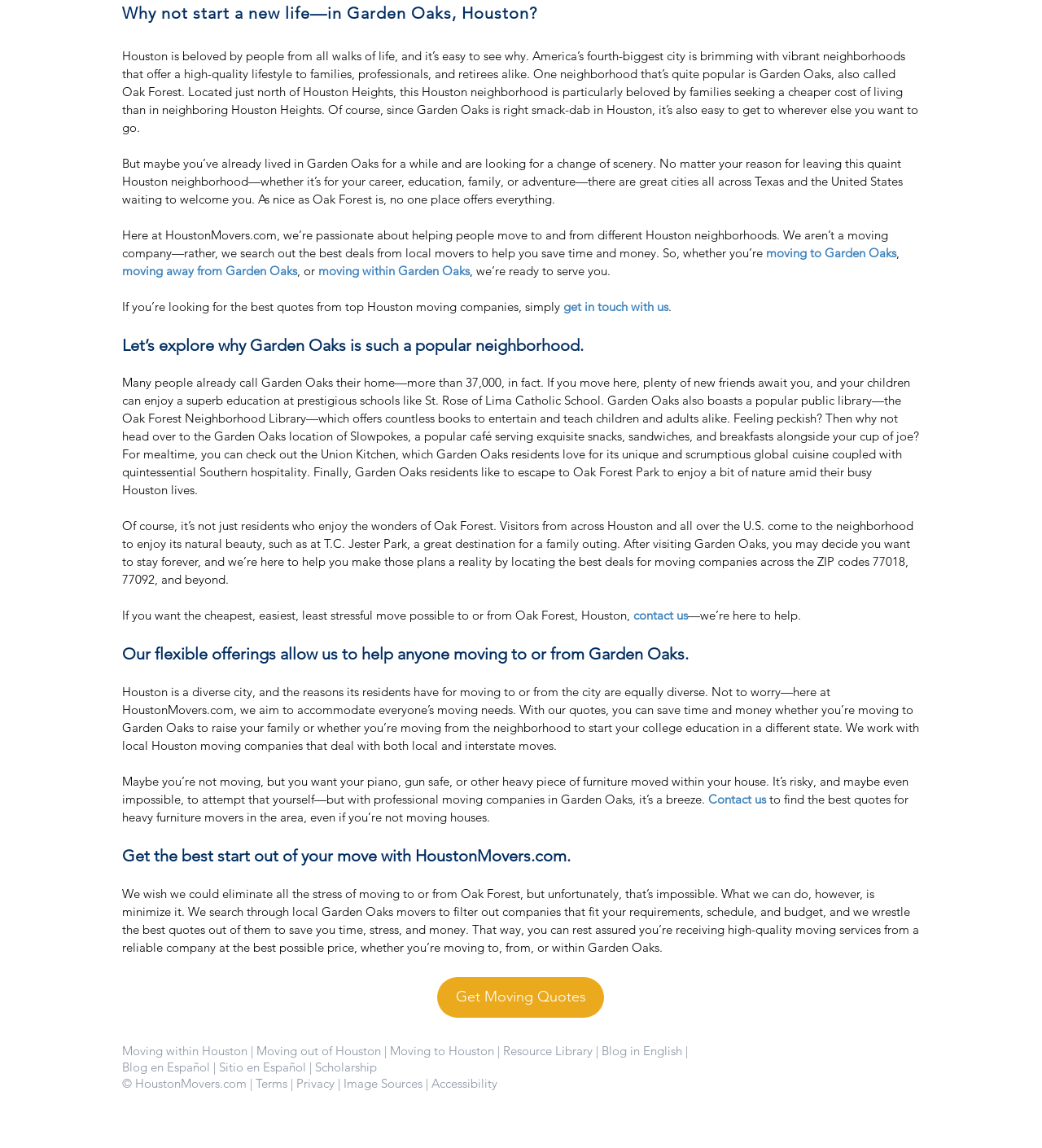Based on the element description: "Scholarship", identify the bounding box coordinates for this UI element. The coordinates must be four float numbers between 0 and 1, listed as [left, top, right, bottom].

[0.302, 0.923, 0.362, 0.936]